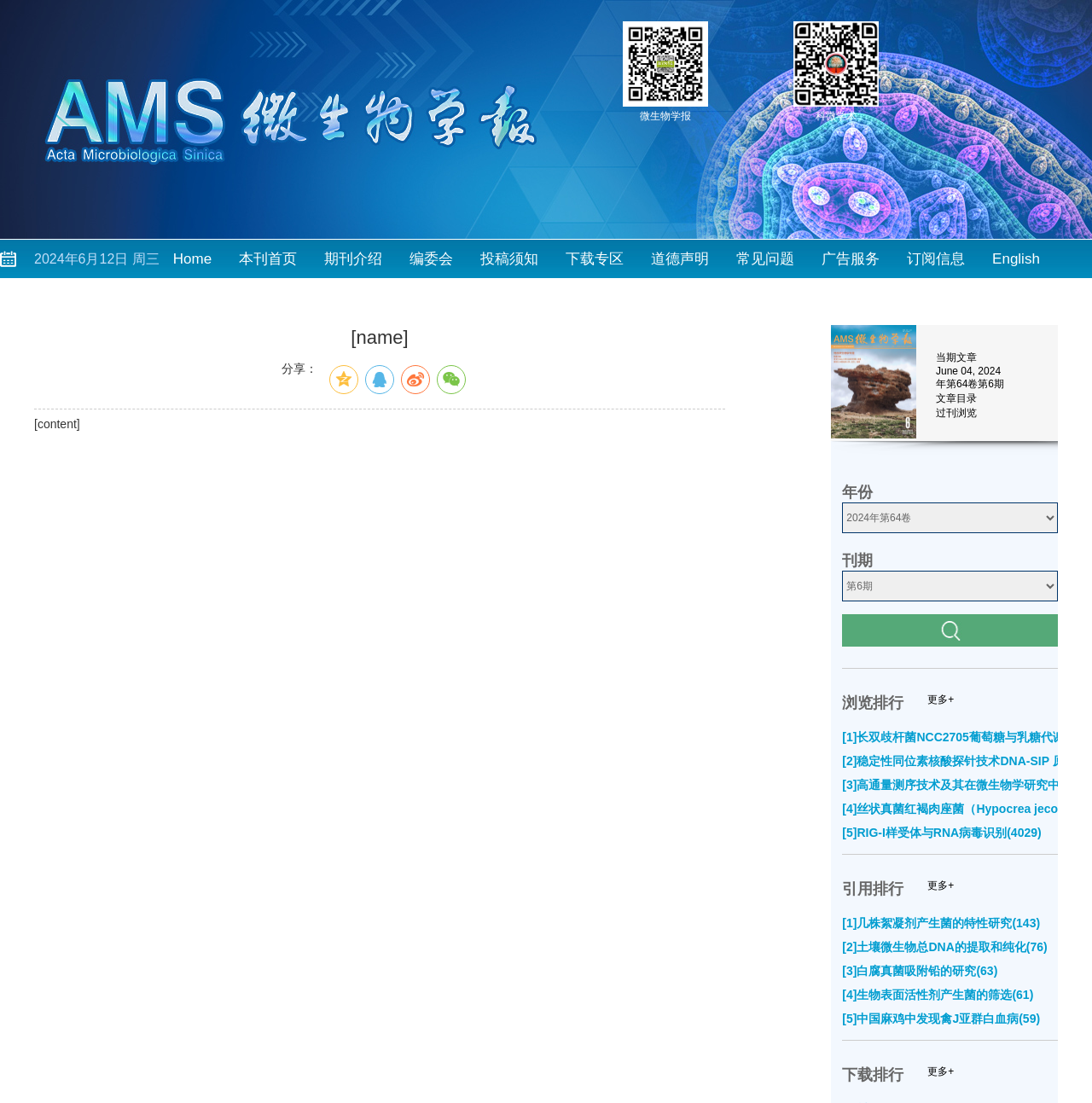Please answer the following query using a single word or phrase: 
How many articles are in the current issue?

5